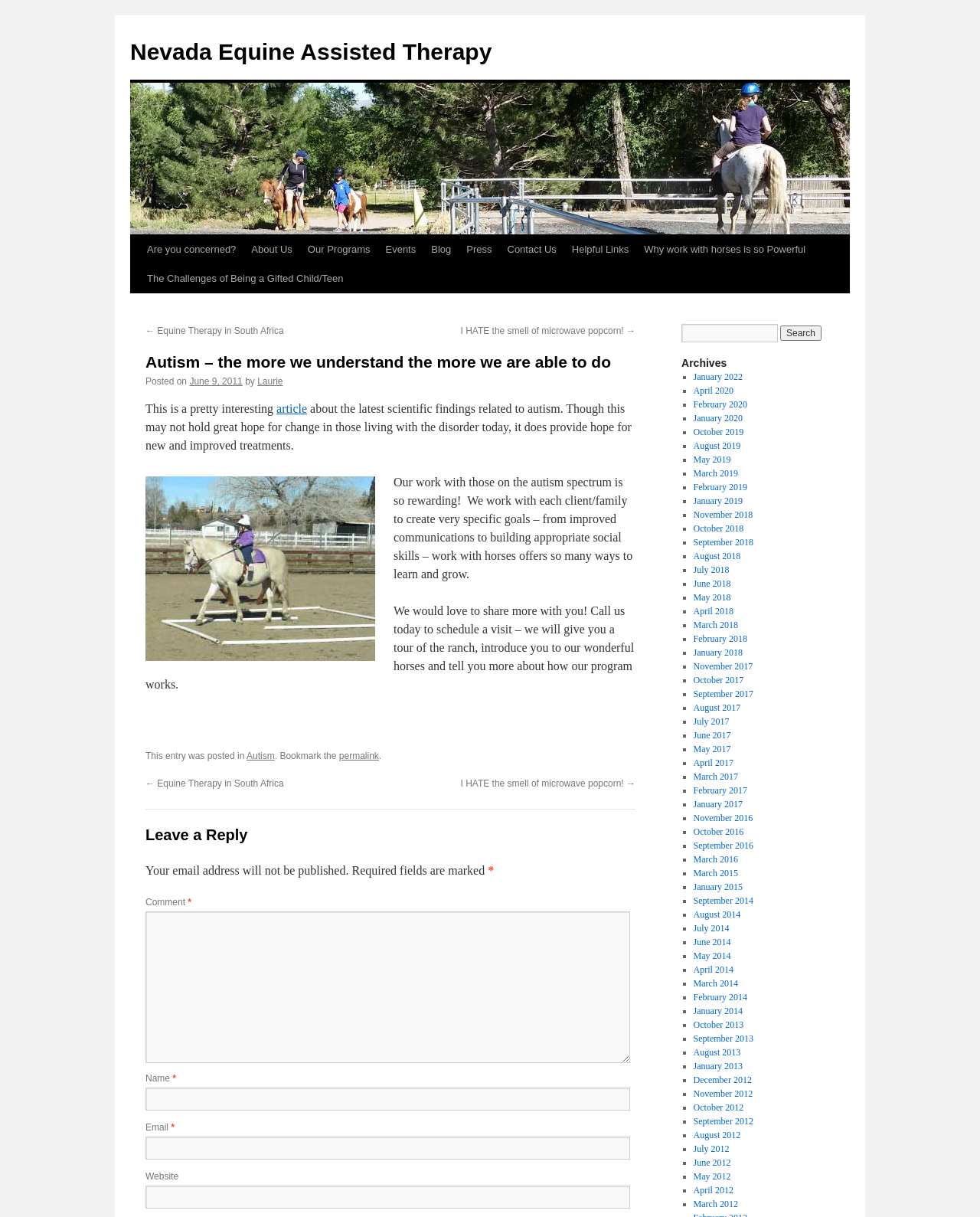What is the name of the organization?
Offer a detailed and full explanation in response to the question.

I found the name of the organization by looking at the top of the webpage, where it says 'Autism – the more we understand the more we are able to do | Nevada Equine Assisted Therapy'. This suggests that the webpage is part of the Nevada Equine Assisted Therapy website.